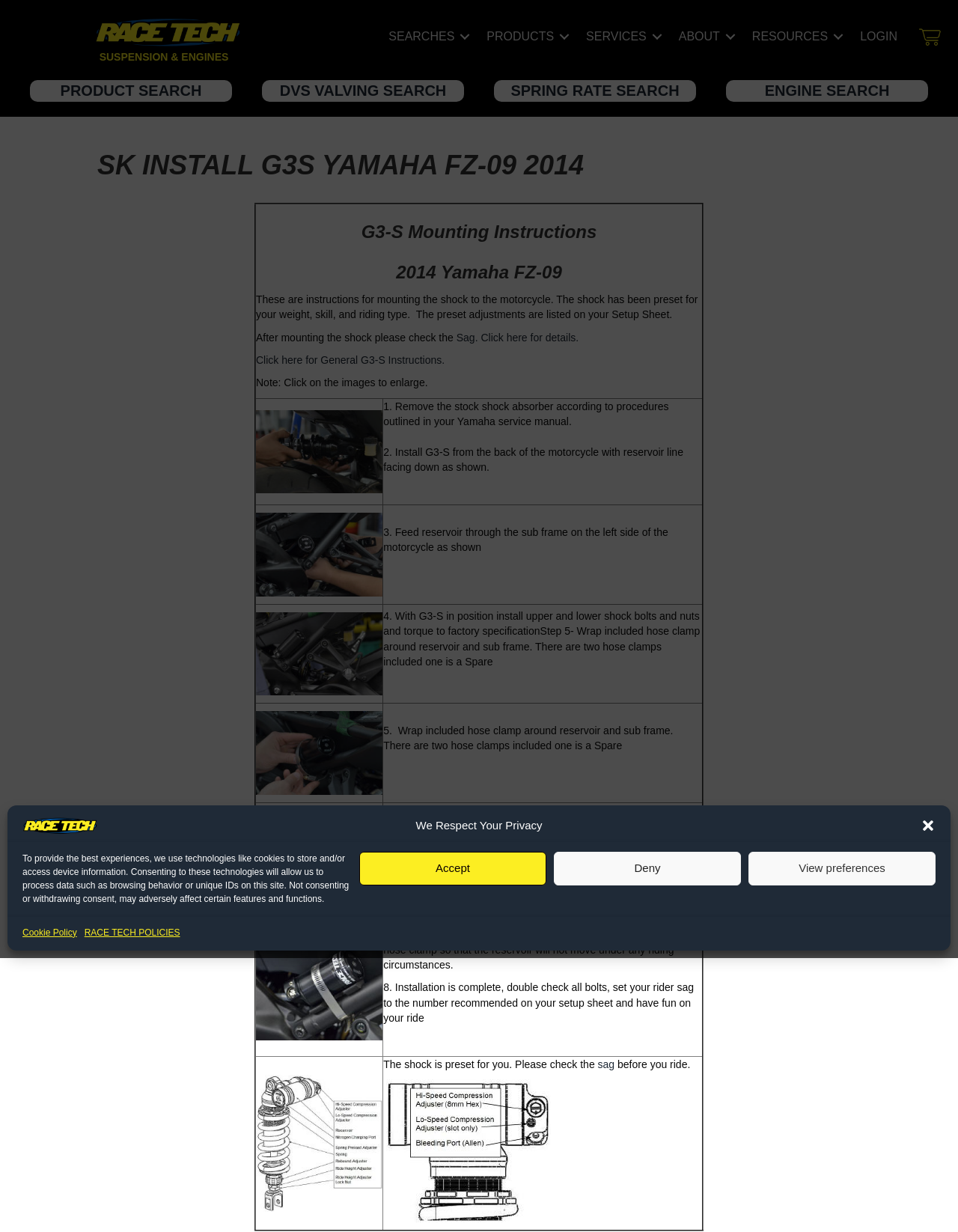Can you pinpoint the bounding box coordinates for the clickable element required for this instruction: "View suspension and engines"? The coordinates should be four float numbers between 0 and 1, i.e., [left, top, right, bottom].

[0.104, 0.041, 0.239, 0.051]